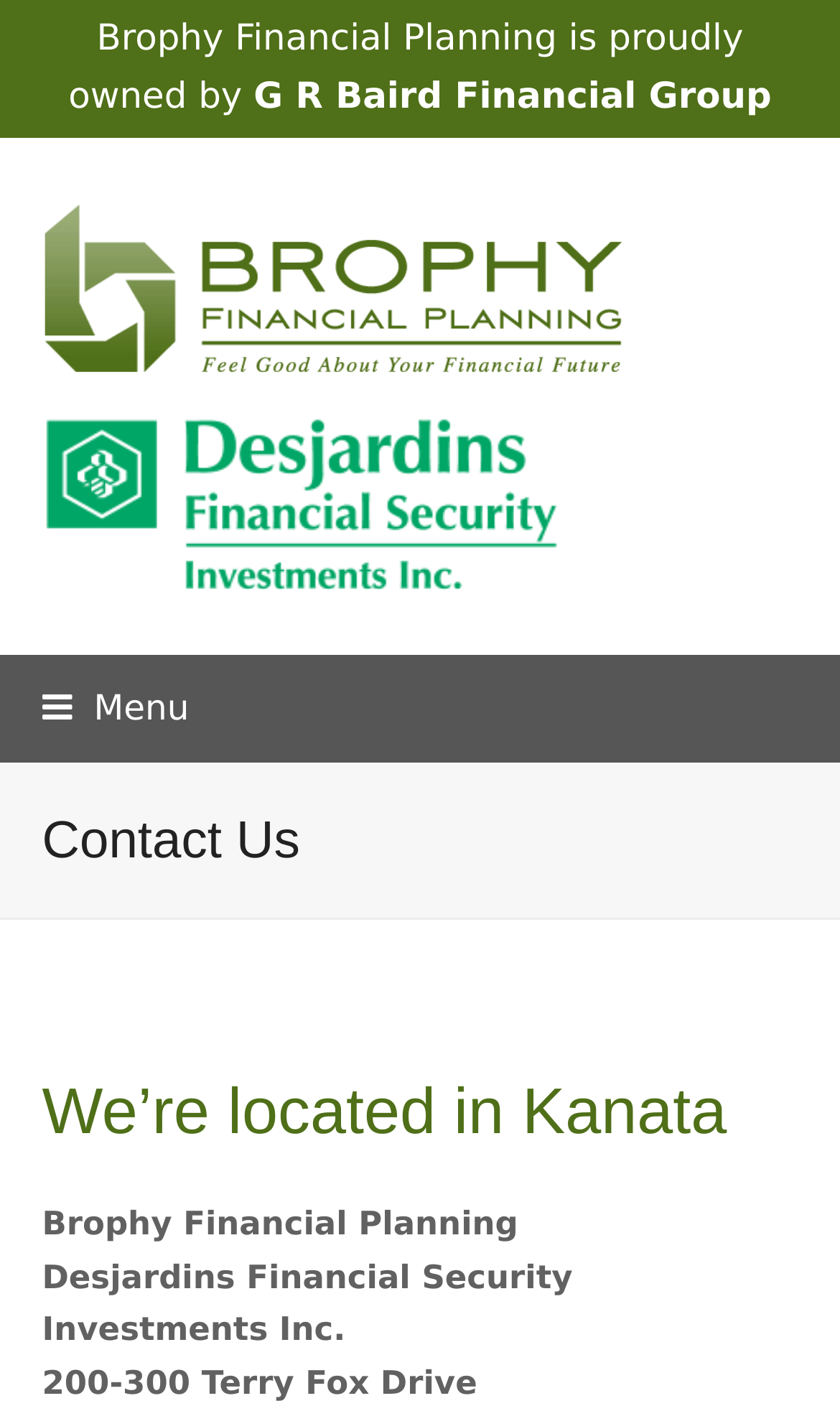Please examine the image and provide a detailed answer to the question: What is the address of the company?

I found the answer by looking at the StaticText element with the text '200-300 Terry Fox Drive' which is located below the company name.